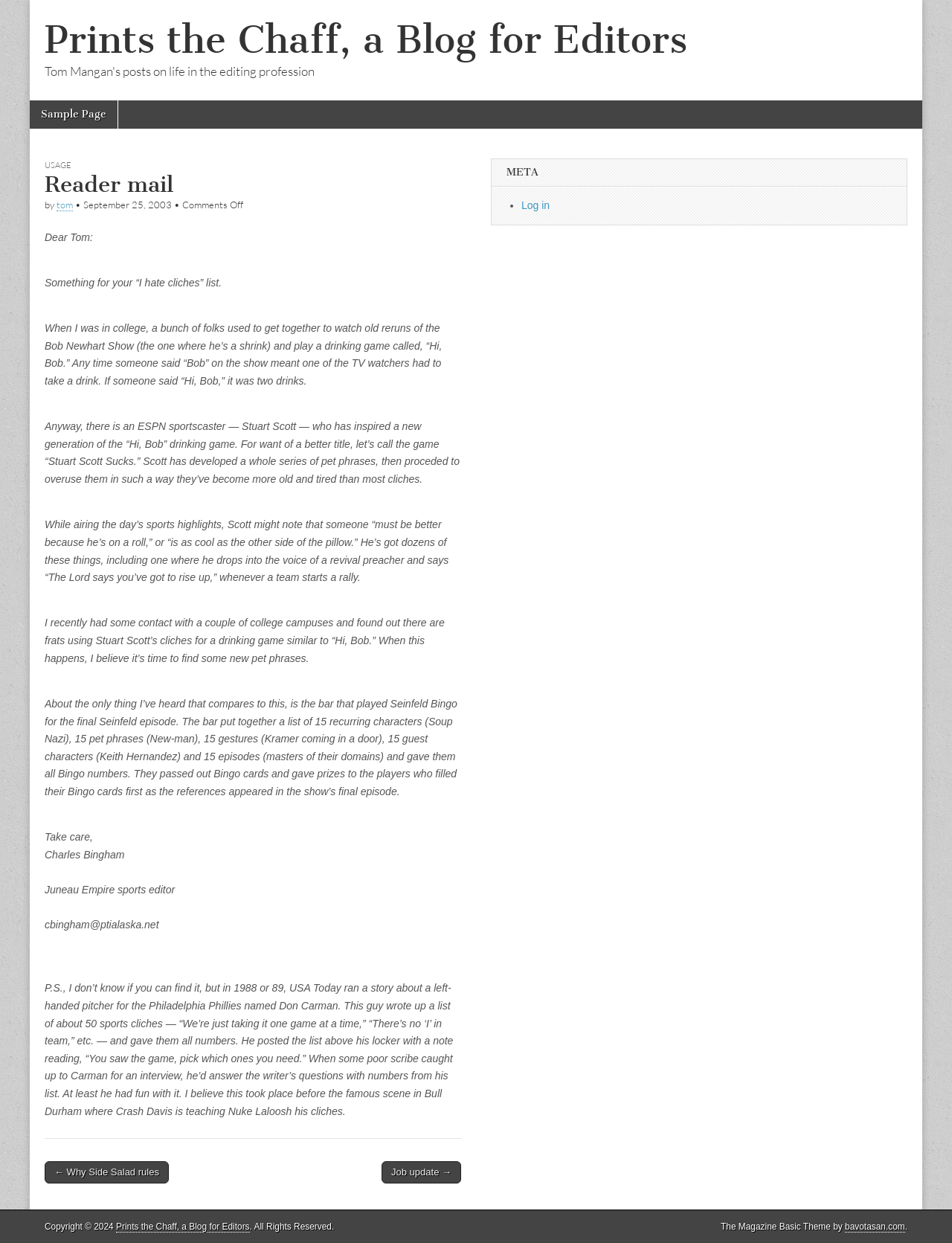Determine the bounding box coordinates of the section to be clicked to follow the instruction: "Open the 'Instagram' social media link". The coordinates should be given as four float numbers between 0 and 1, formatted as [left, top, right, bottom].

None